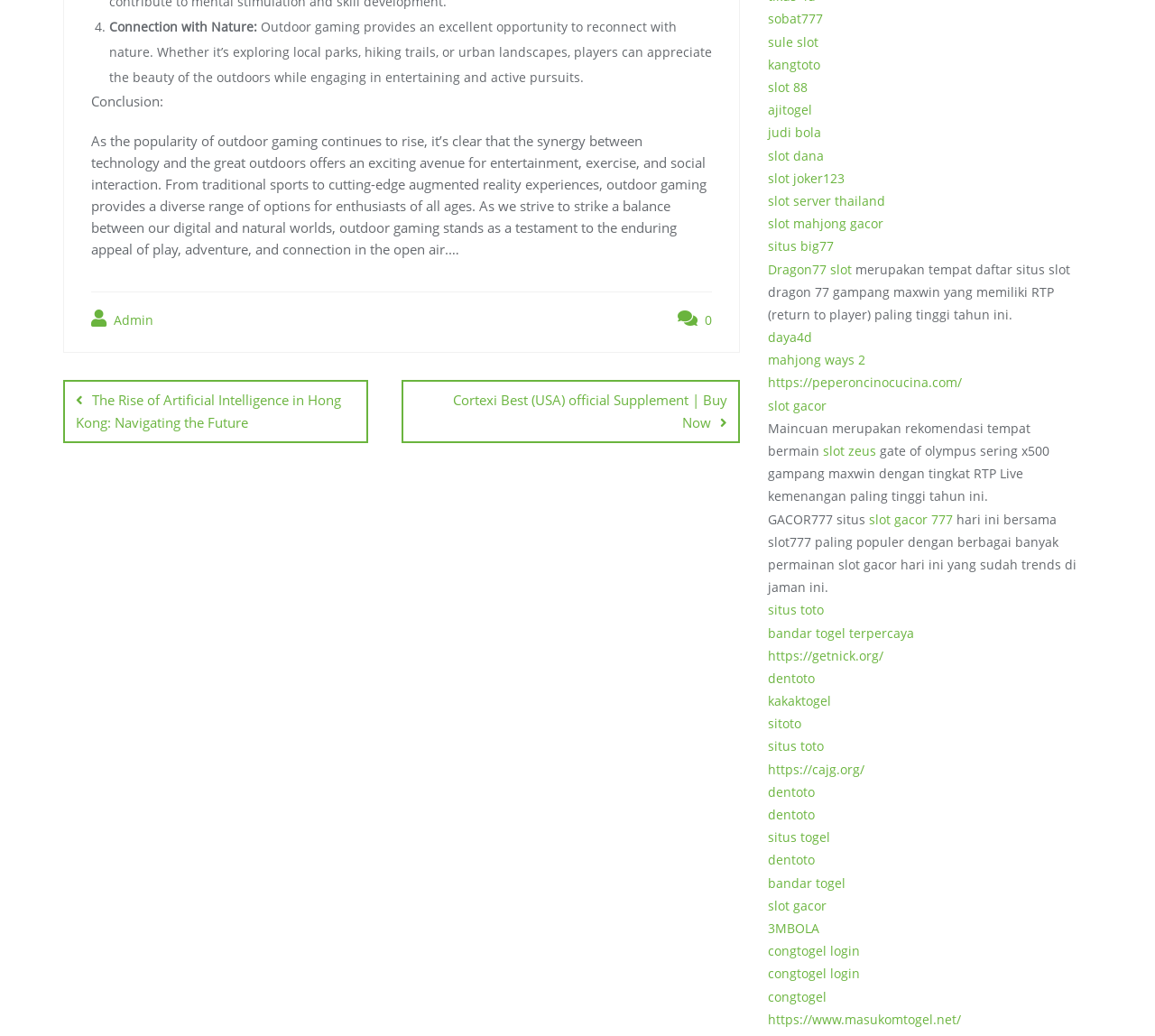Respond to the question with just a single word or phrase: 
What is the name of the link that mentions 'Artificial Intelligence in Hong Kong'?

The Rise of Artificial Intelligence in Hong Kong: Navigating the Future